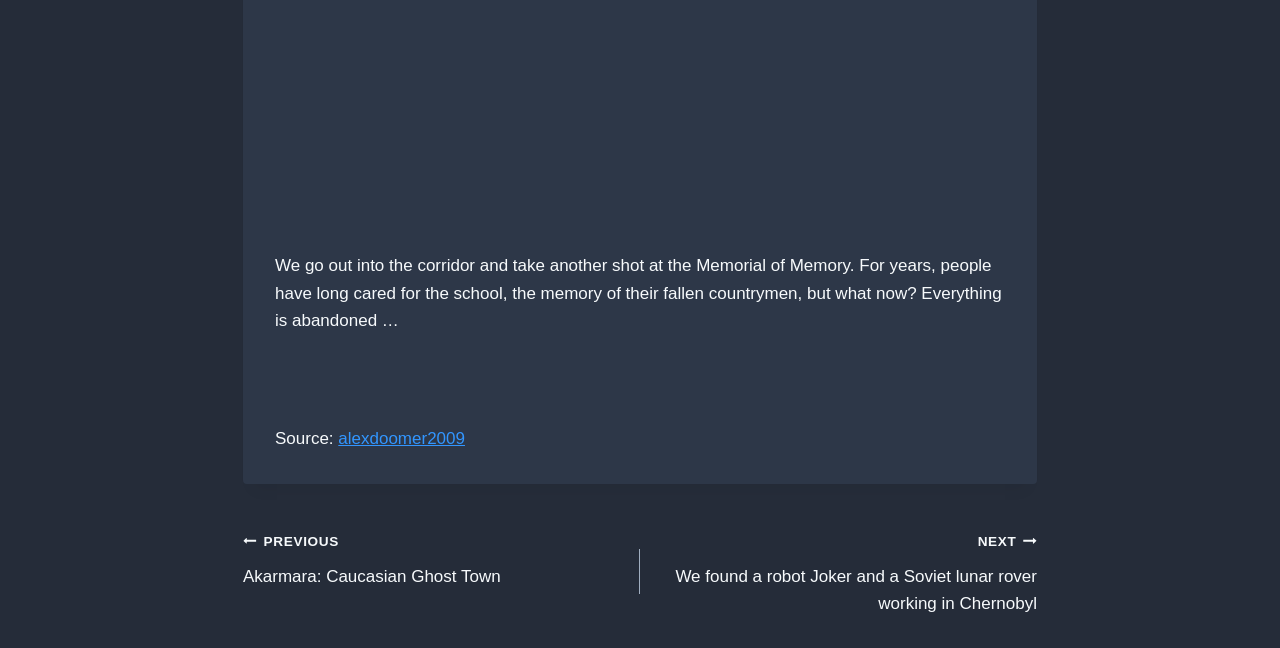Determine the bounding box coordinates of the target area to click to execute the following instruction: "visit alexdoomer2009's page."

[0.264, 0.662, 0.363, 0.692]